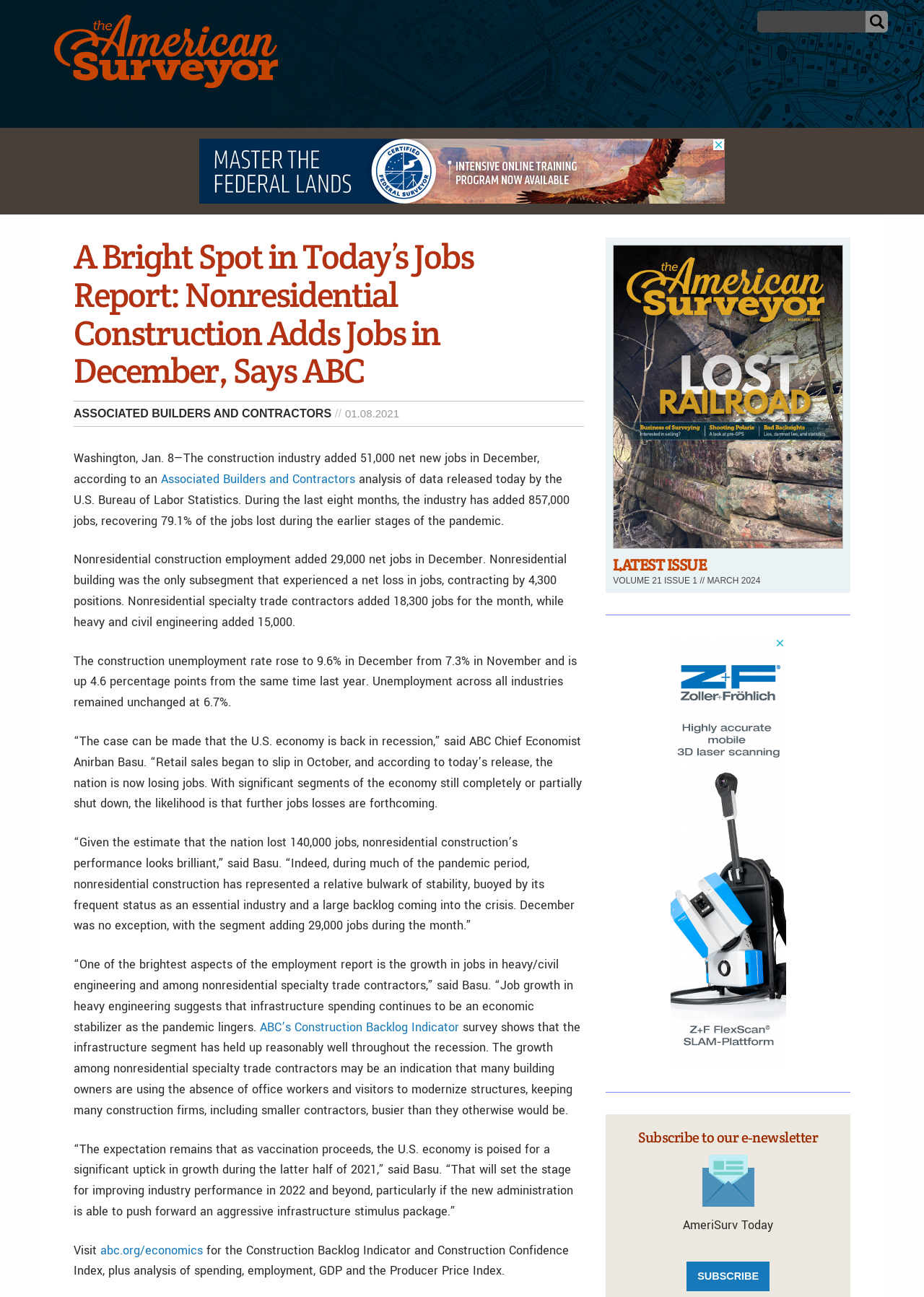Please provide a one-word or short phrase answer to the question:
What is the name of the organization mentioned in the article?

Associated Builders and Contractors